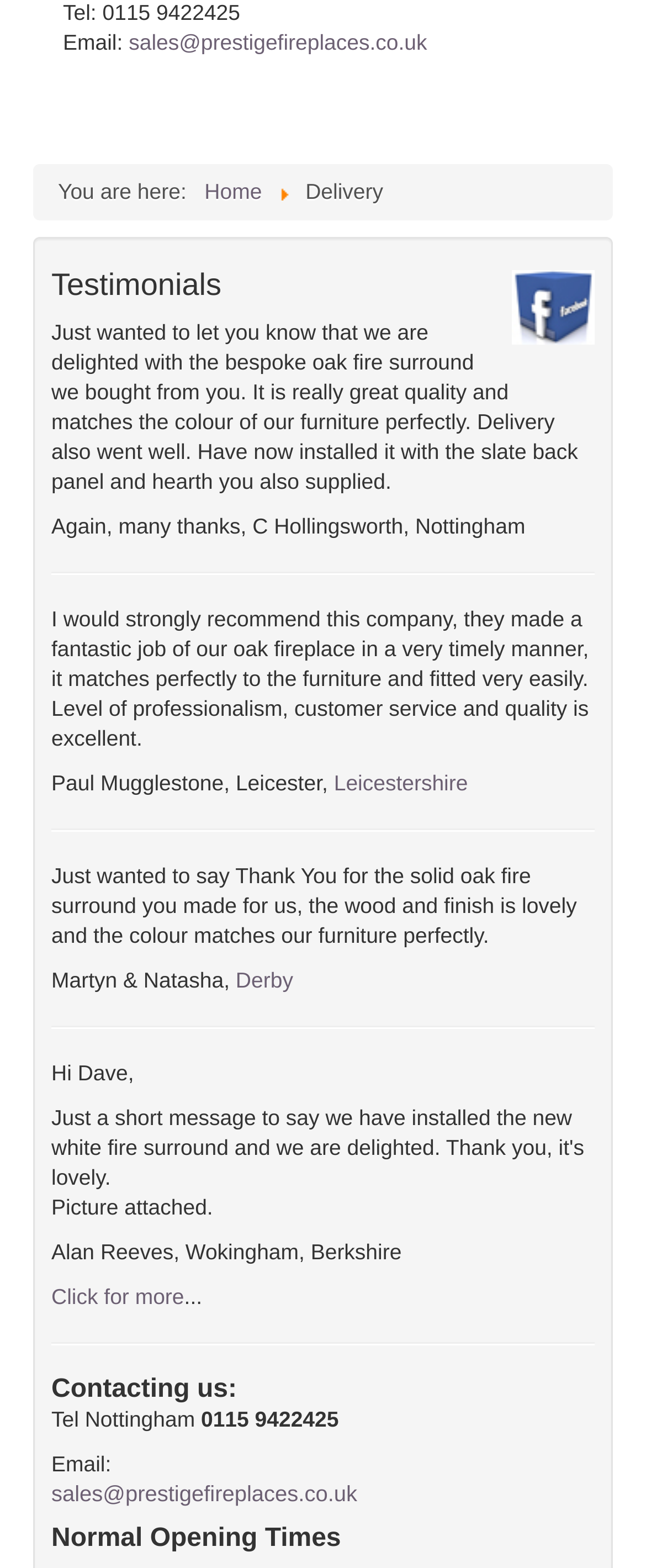Using the format (top-left x, top-left y, bottom-right x, bottom-right y), and given the element description, identify the bounding box coordinates within the screenshot: Leicestershire

[0.517, 0.491, 0.724, 0.507]